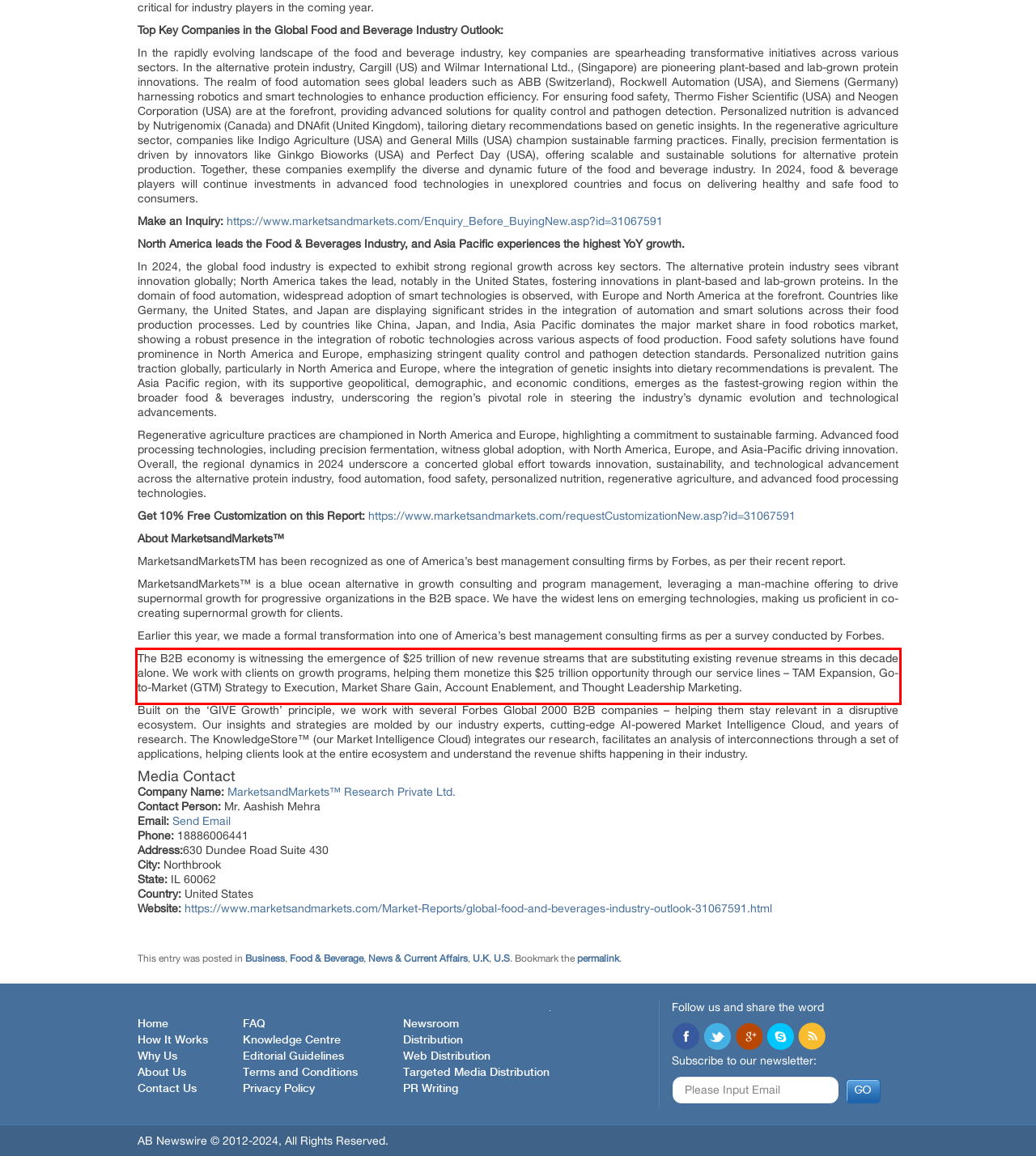Look at the screenshot of the webpage, locate the red rectangle bounding box, and generate the text content that it contains.

The B2B economy is witnessing the emergence of $25 trillion of new revenue streams that are substituting existing revenue streams in this decade alone. We work with clients on growth programs, helping them monetize this $25 trillion opportunity through our service lines – TAM Expansion, Go-to-Market (GTM) Strategy to Execution, Market Share Gain, Account Enablement, and Thought Leadership Marketing.